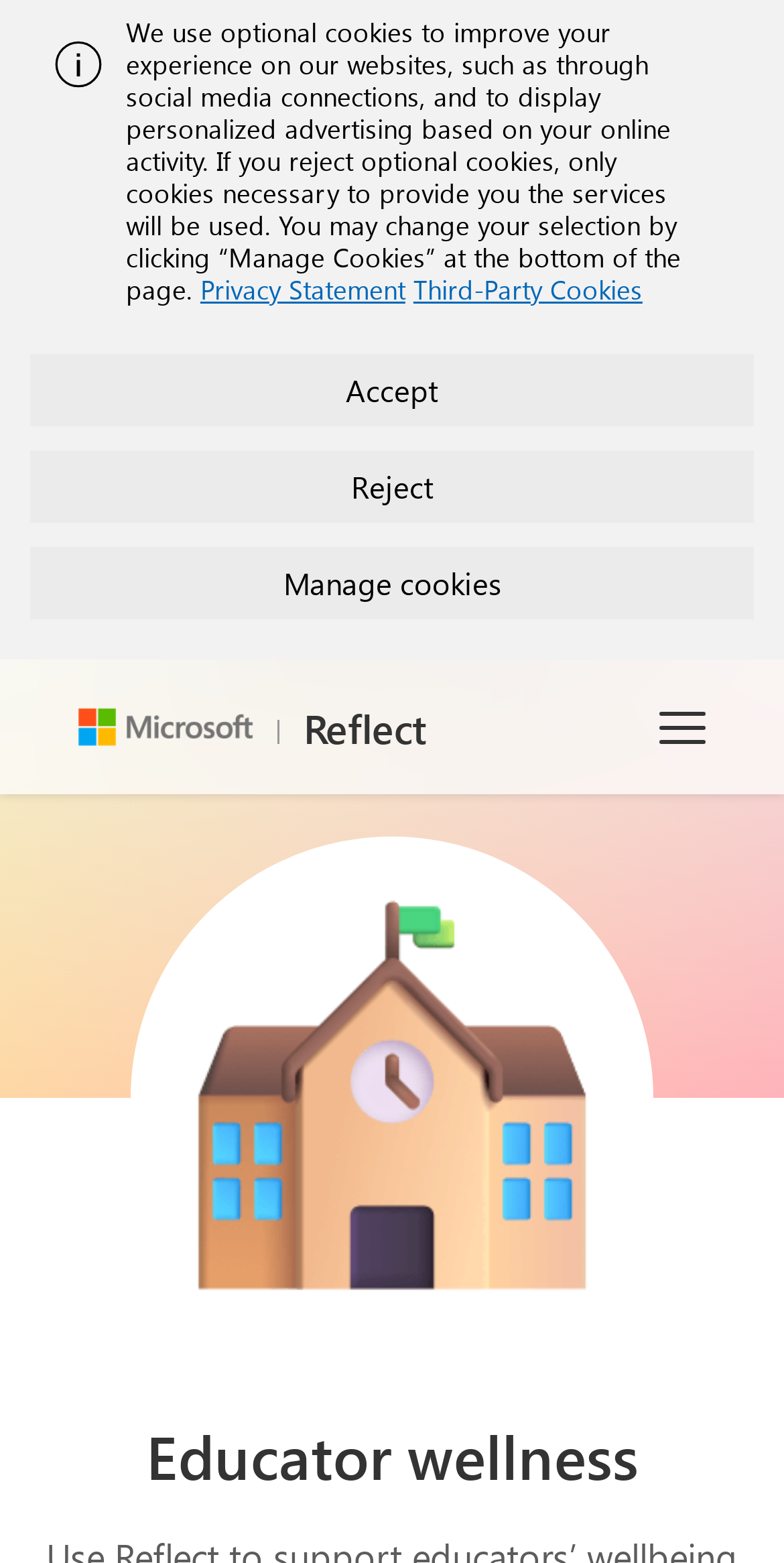Please reply to the following question using a single word or phrase: 
How many sections are mentioned for wellbeing?

2